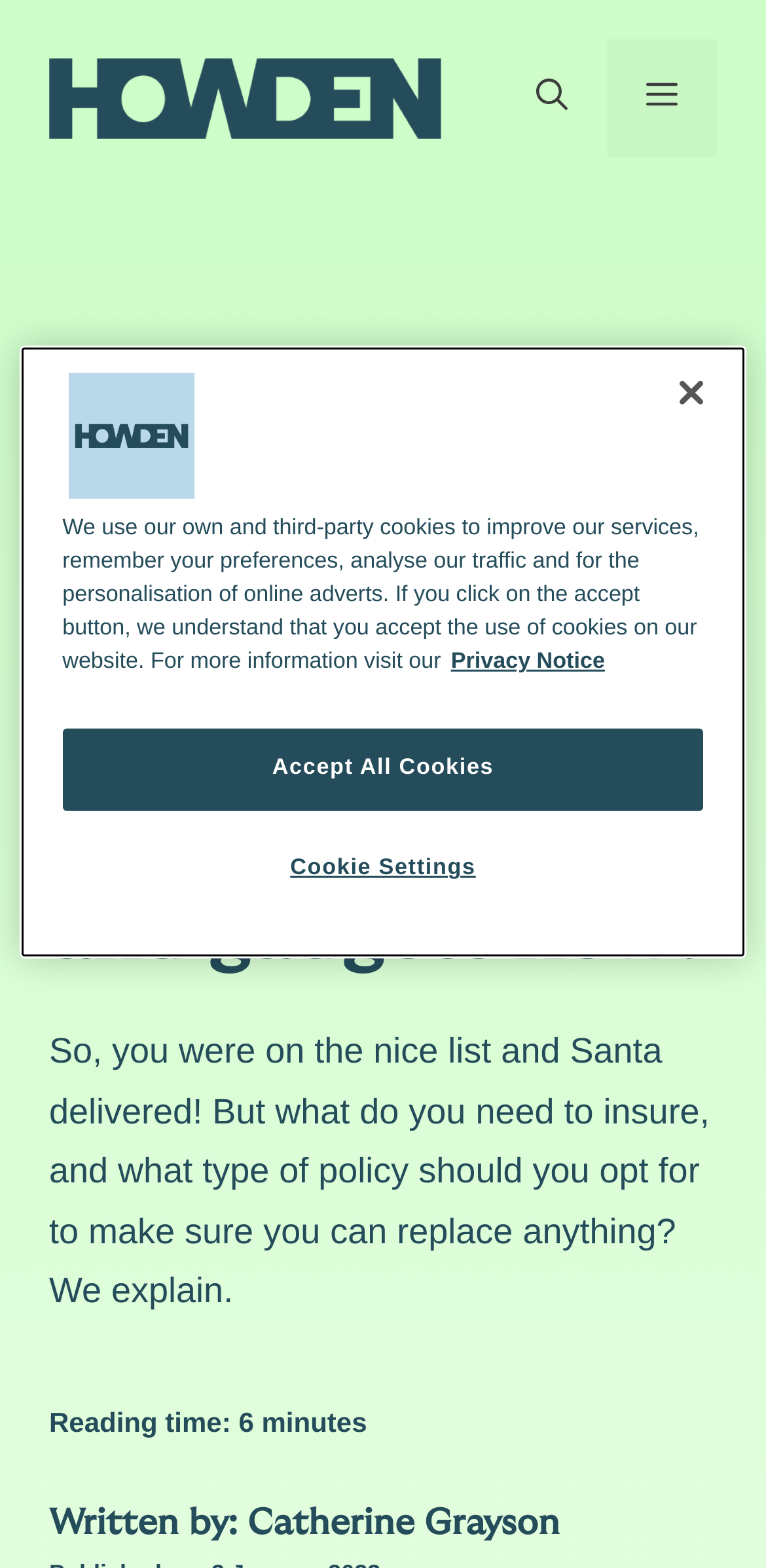Please identify the bounding box coordinates of the element I need to click to follow this instruction: "Open the search bar".

[0.649, 0.025, 0.792, 0.1]